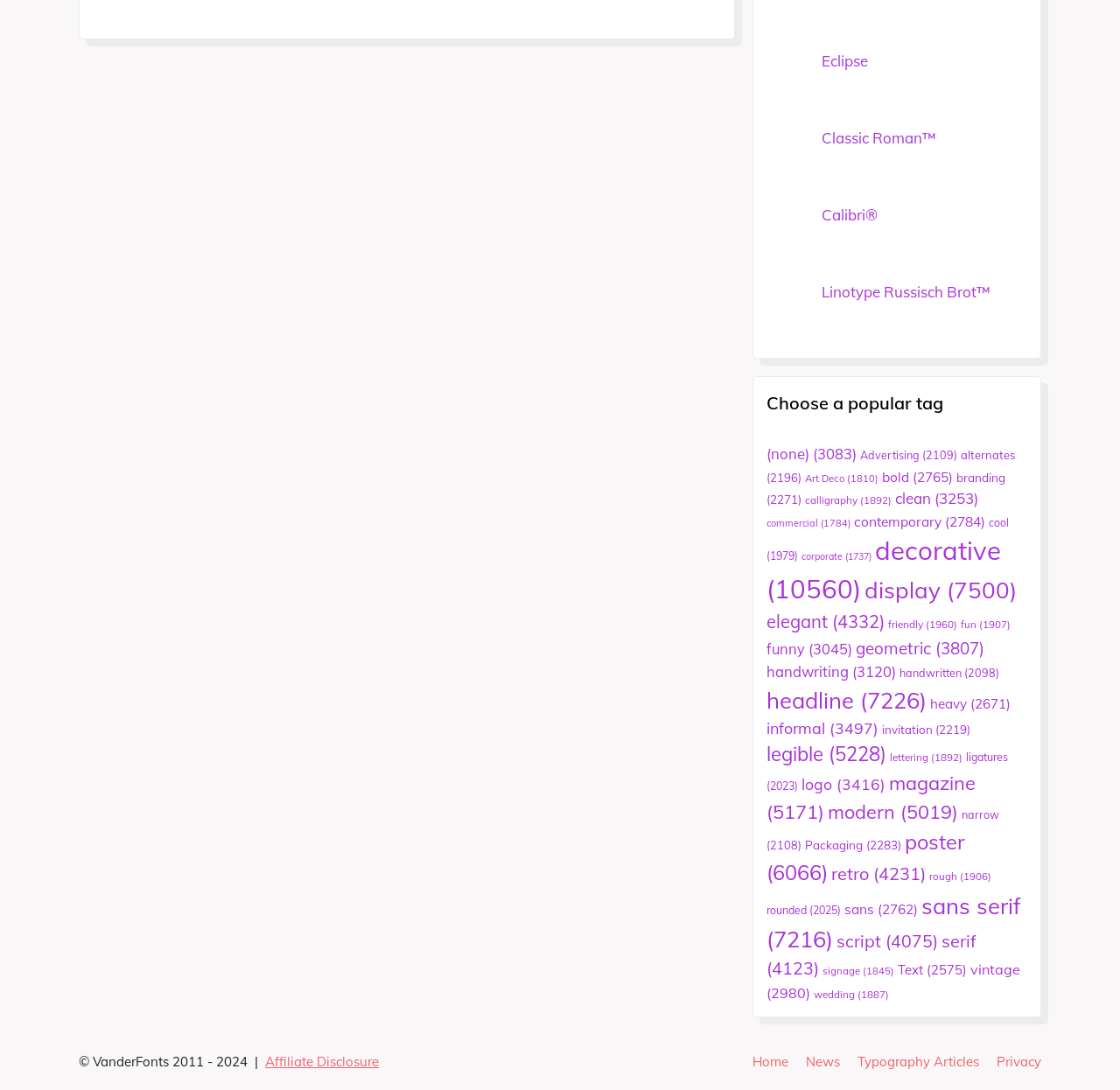Identify the bounding box for the UI element that is described as follows: "Eclipse".

[0.733, 0.048, 0.775, 0.064]